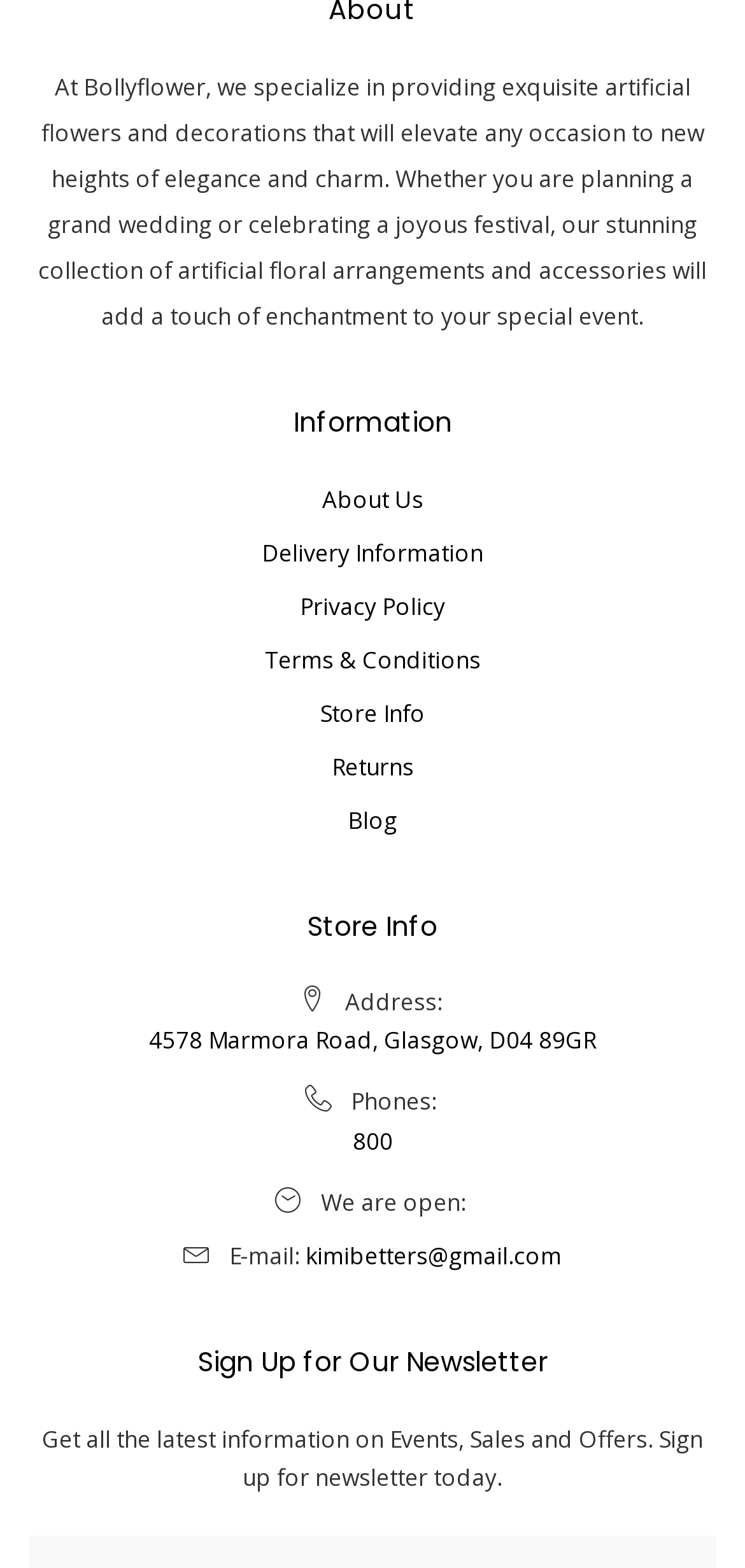What is the phone number of the company?
Using the information from the image, answer the question thoroughly.

I found the phone number of the company by looking at the 'Store Info' section, where it is listed as '800'.